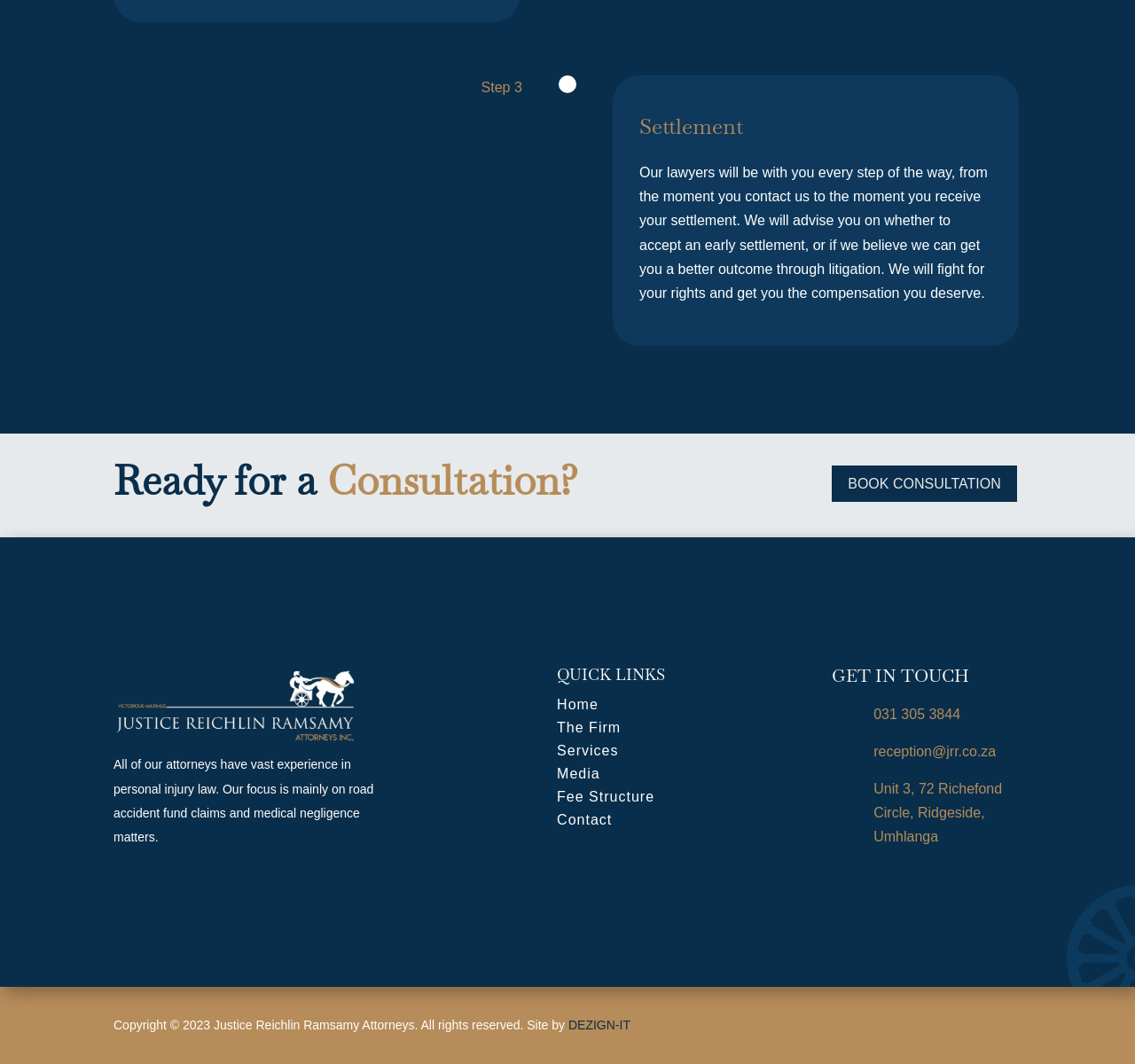What is the purpose of the 'Settlement' section?
Look at the image and answer the question using a single word or phrase.

To advise on settlements